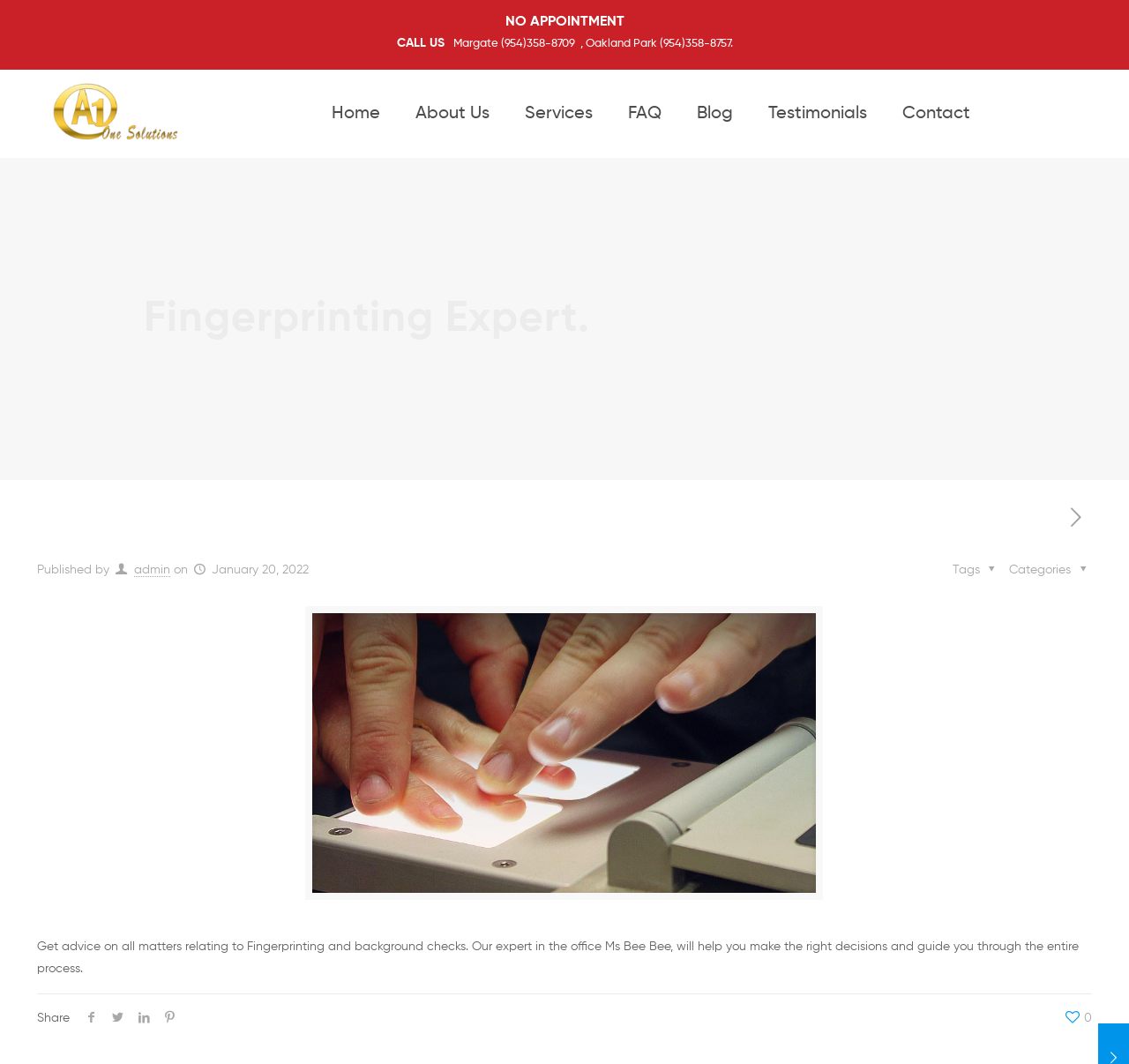Using the given description, provide the bounding box coordinates formatted as (top-left x, top-left y, bottom-right x, bottom-right y), with all values being floating point numbers between 0 and 1. Description: Services

[0.449, 0.066, 0.54, 0.132]